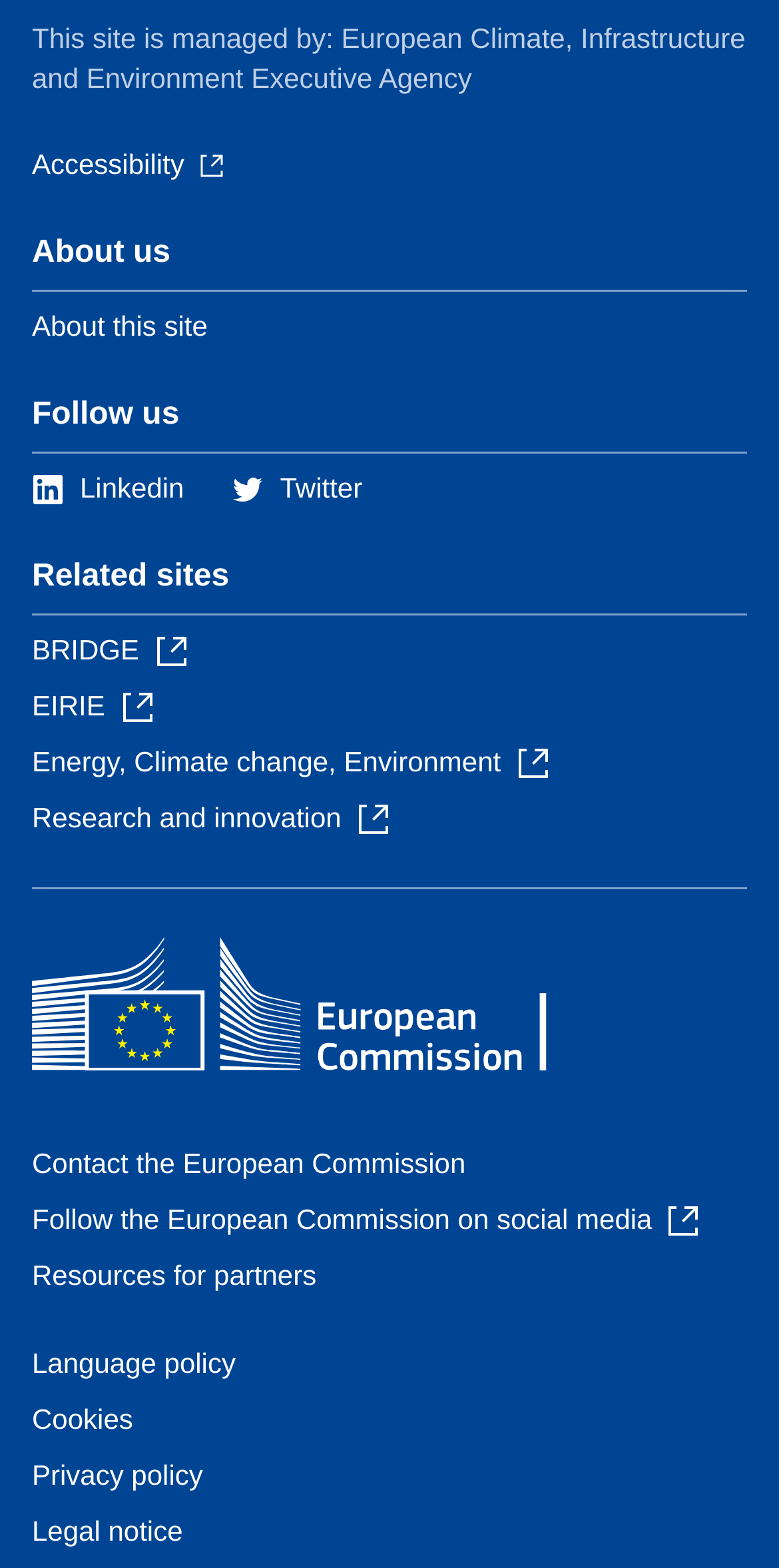Identify the bounding box of the HTML element described here: "Research and innovation". Provide the coordinates as four float numbers between 0 and 1: [left, top, right, bottom].

[0.041, 0.511, 0.5, 0.532]